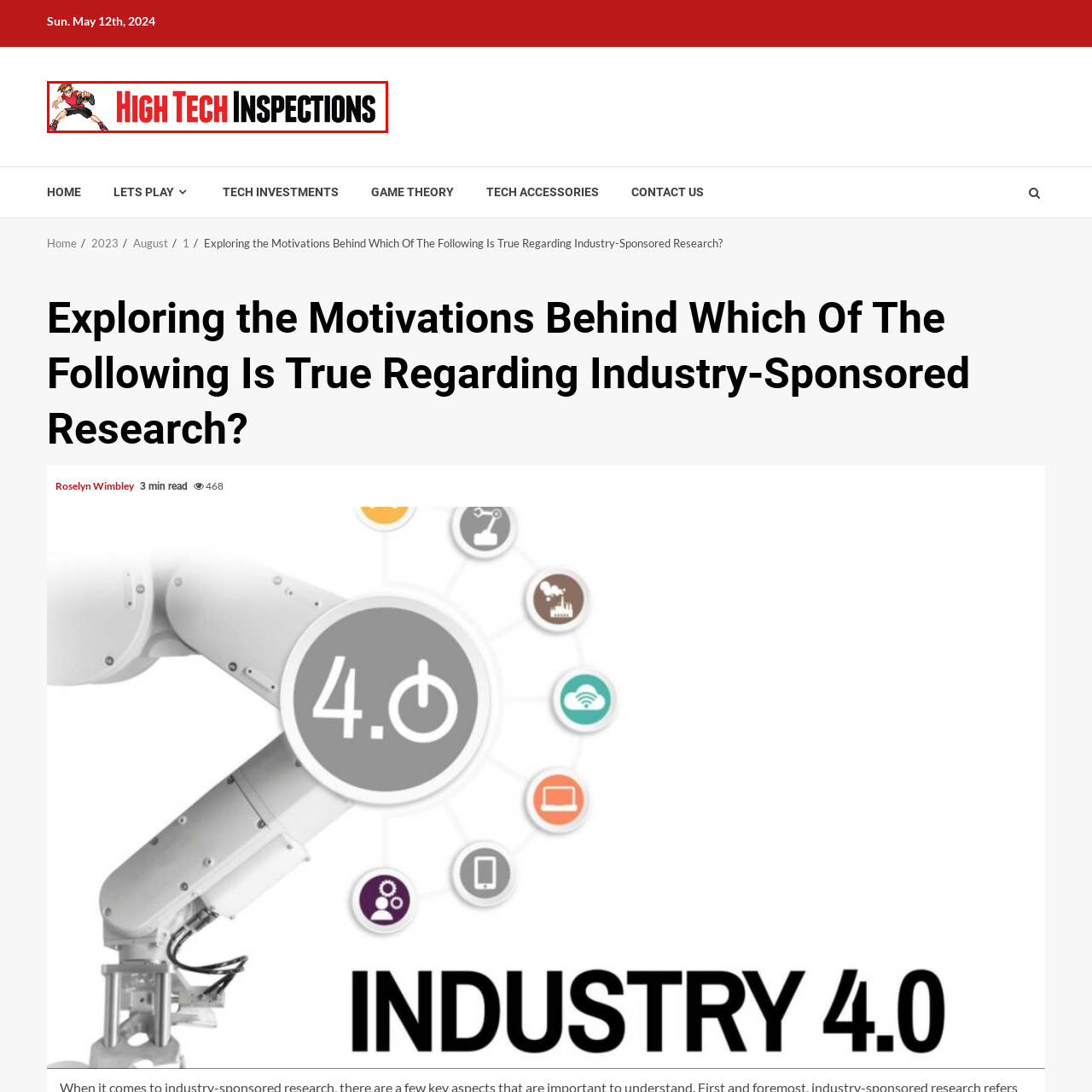What industry does High Tech Inspections operate in?
Direct your attention to the area of the image outlined in red and provide a detailed response based on the visual information available.

The overall aesthetic of the logo suggests a blend of fun and seriousness, positioning High Tech Inspections as a forward-thinking entity in the tech industry, which is further enhanced by its focus on technology and inspection services.